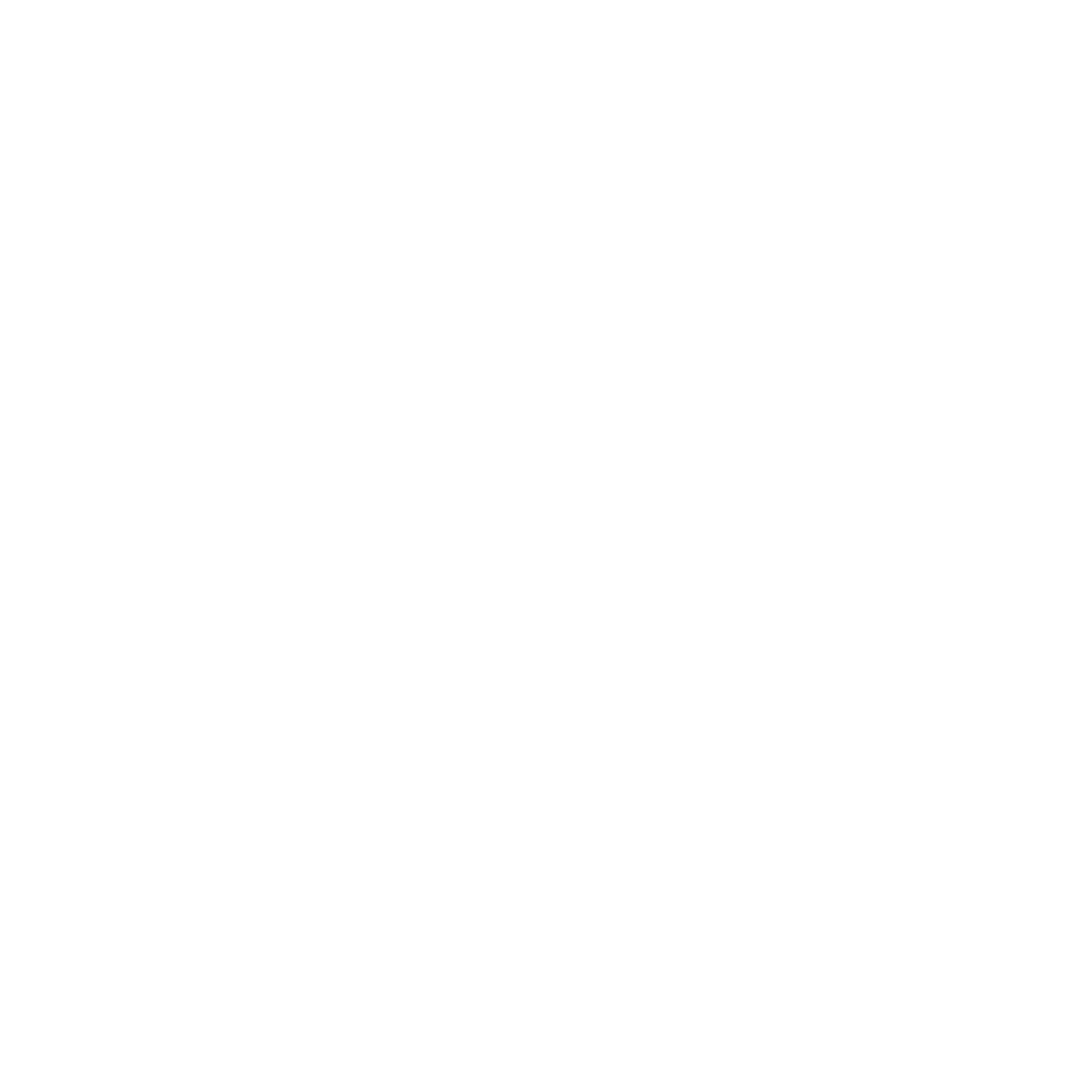Locate the bounding box coordinates of the element's region that should be clicked to carry out the following instruction: "View 2006 Hall Of Fame". The coordinates need to be four float numbers between 0 and 1, i.e., [left, top, right, bottom].

[0.115, 0.108, 0.885, 0.229]